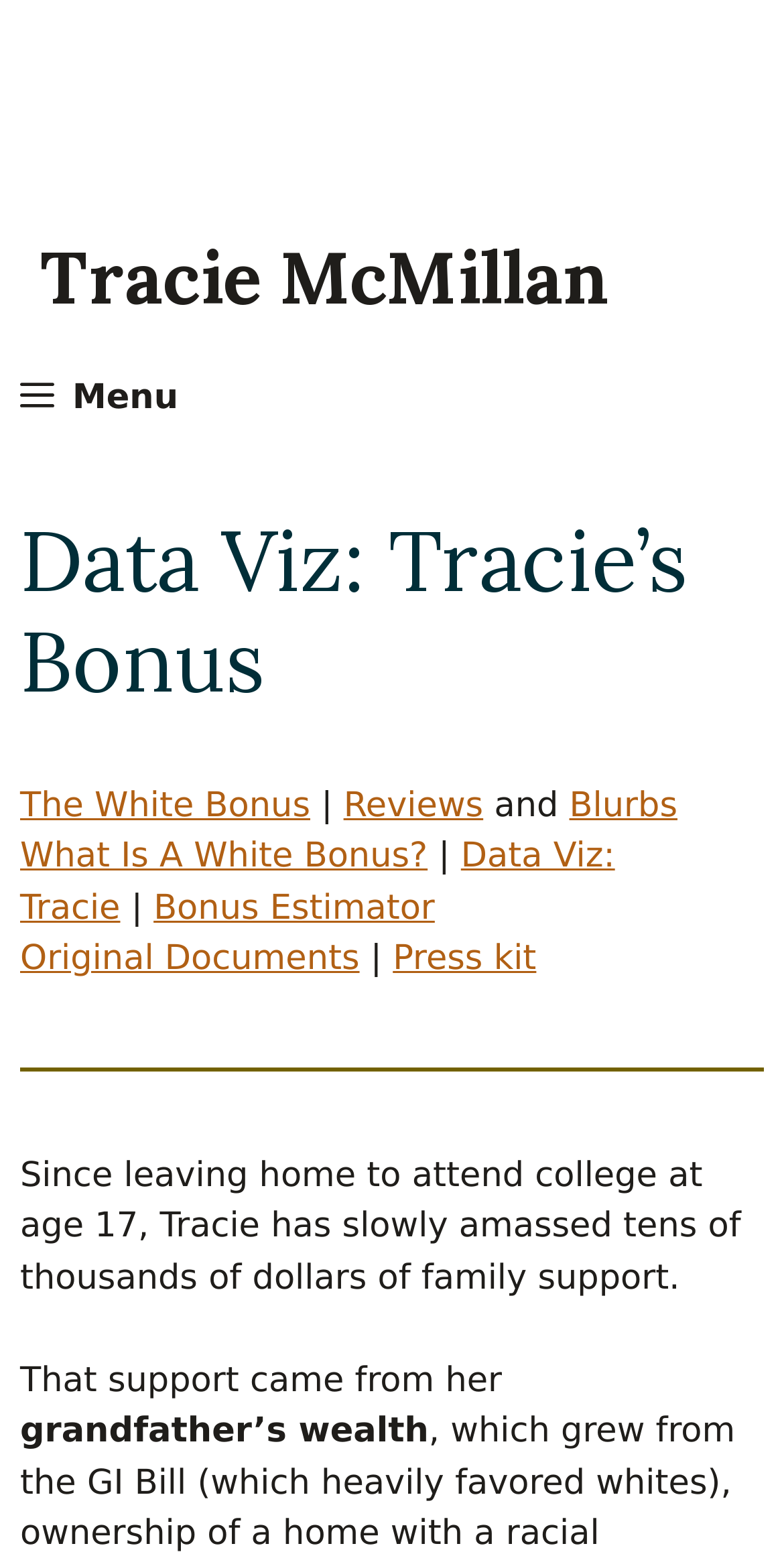Based on the visual content of the image, answer the question thoroughly: How many links are there in the top navigation bar?

I counted the number of links in the top navigation bar by looking at the links 'Events', 'Newsletter', 'Contact', 'Reviews', and 'Press Kit' which are located at the top of the webpage.